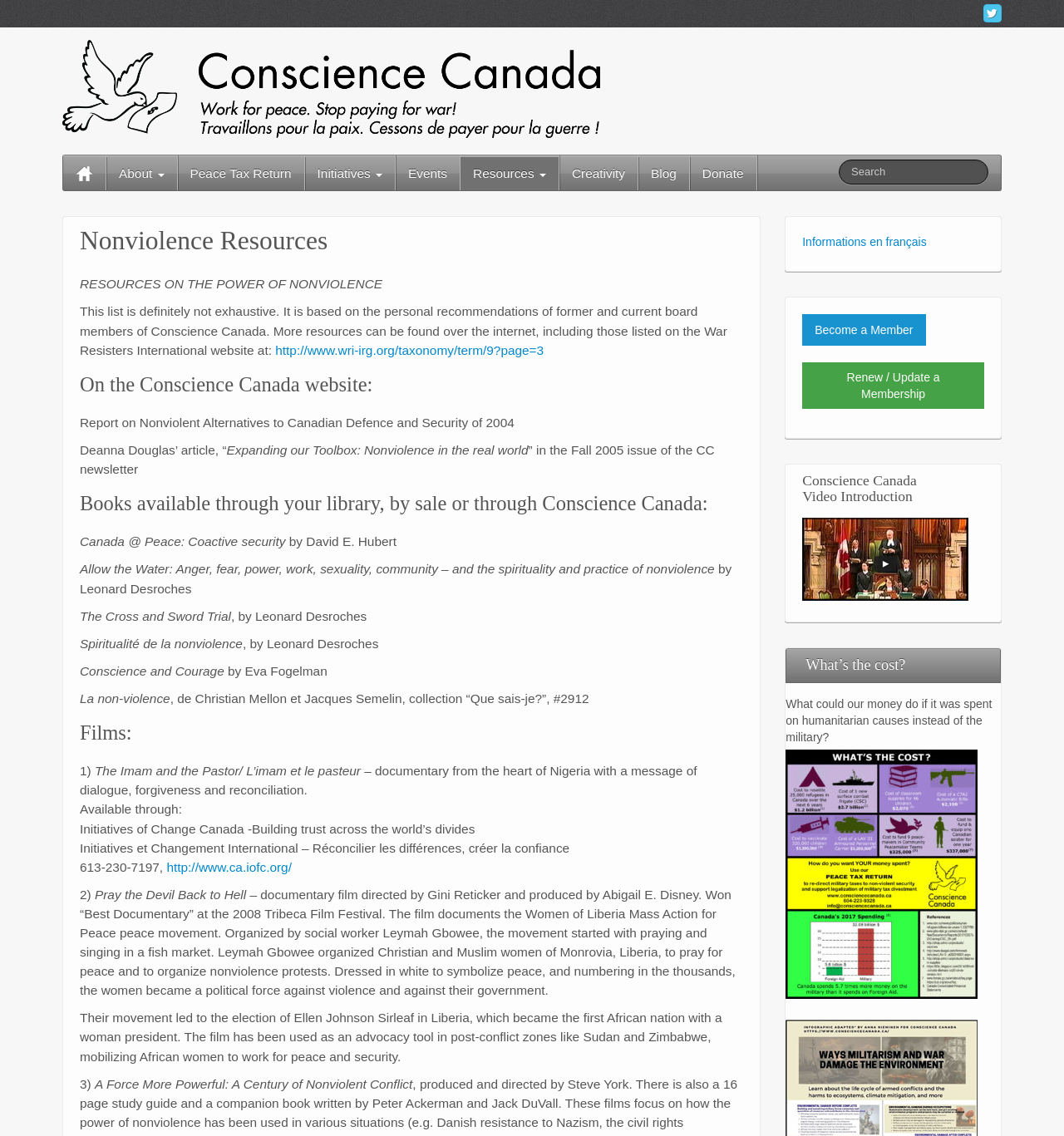Please identify the bounding box coordinates of the region to click in order to complete the given instruction: "Go to the home page". The coordinates should be four float numbers between 0 and 1, i.e., [left, top, right, bottom].

[0.059, 0.136, 0.099, 0.167]